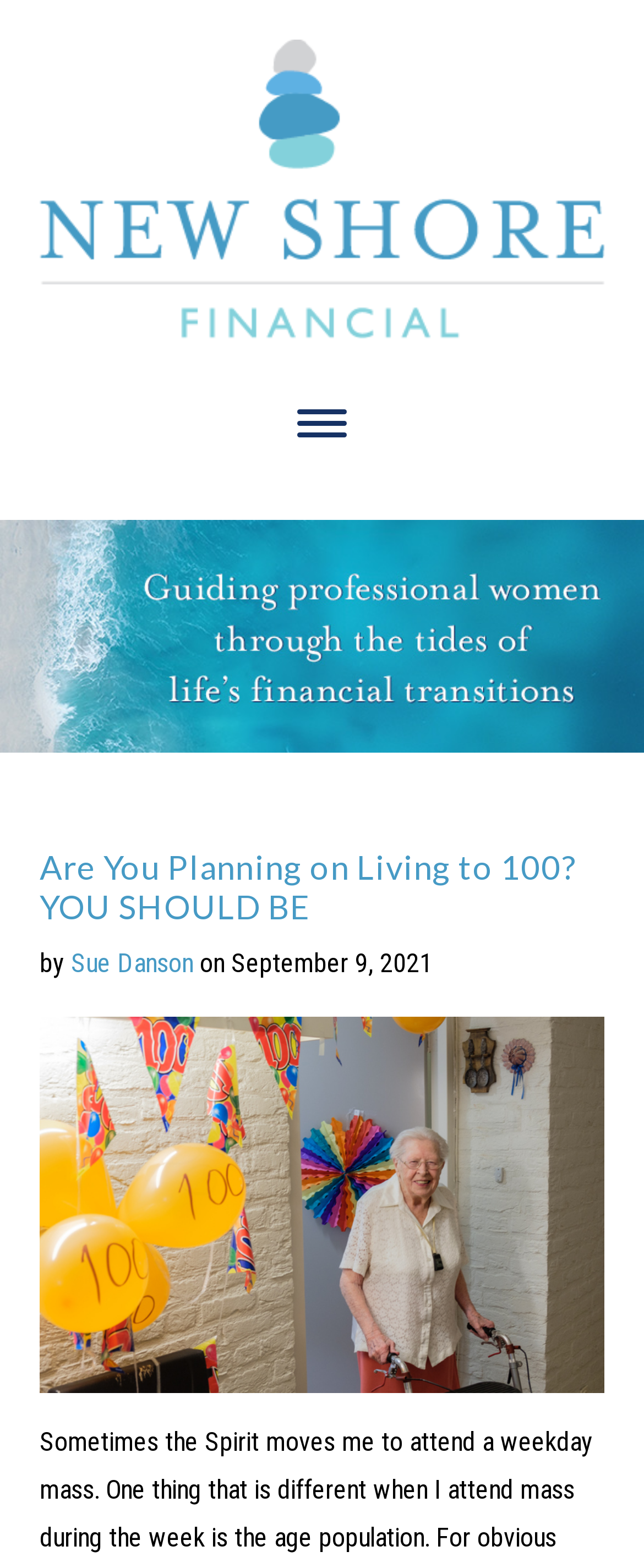Identify the bounding box for the UI element described as: "alt="New Shore Financial"". Ensure the coordinates are four float numbers between 0 and 1, formatted as [left, top, right, bottom].

[0.062, 0.2, 0.938, 0.22]